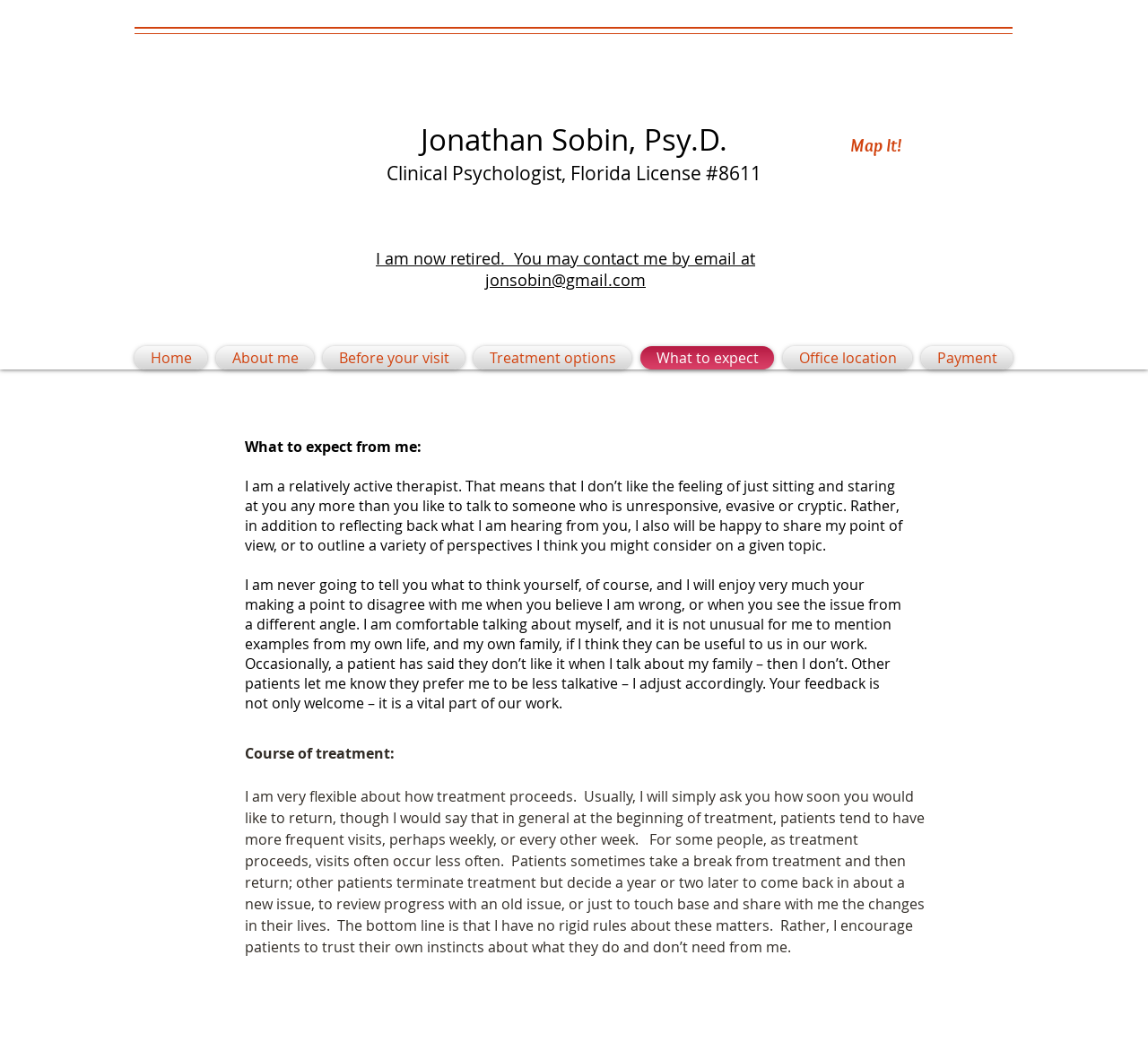Construct a comprehensive description capturing every detail on the webpage.

This webpage is about Jonathan Sobin, a clinical psychologist based in Tampa, Florida. At the top of the page, there is a heading with his name, followed by a link to his profile. Below that, there is another heading stating his profession and license number, also with a link. 

To the right of these headings, there is a link to "Map It!" which likely provides directions to his office location. Below this, there is a notice stating that he is now retired and provides an email address for contact.

On the left side of the page, there is a navigation menu with links to various sections of the website, including "Home", "About me", "Before your visit", "Treatment options", "What to expect", "Office location", and "Payment".

The main content of the page is divided into two sections. The first section, titled "What to expect from me:", describes Jonathan Sobin's approach to therapy. He explains that he is an active therapist who will share his point of view and engage in discussions with patients. He also mentions that he is comfortable sharing personal anecdotes and will adjust his approach based on patient feedback.

The second section, titled "Course of treatment:", outlines his flexible approach to treatment. He explains that the frequency and duration of sessions vary depending on the patient's needs and preferences. He encourages patients to trust their instincts and take an active role in determining the course of their treatment.